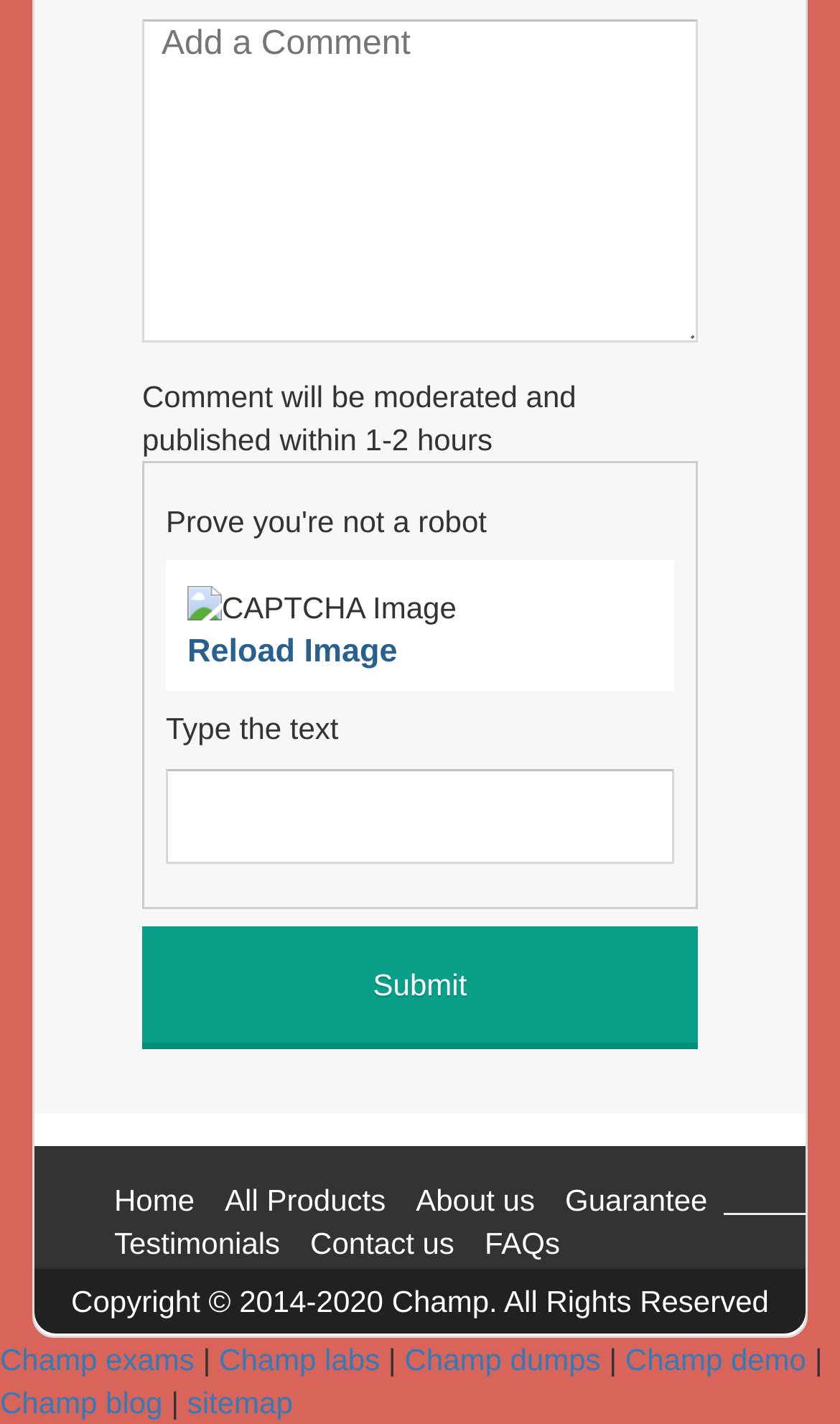Locate the bounding box coordinates of the area to click to fulfill this instruction: "Add a comment". The bounding box should be presented as four float numbers between 0 and 1, in the order [left, top, right, bottom].

[0.169, 0.014, 0.831, 0.241]